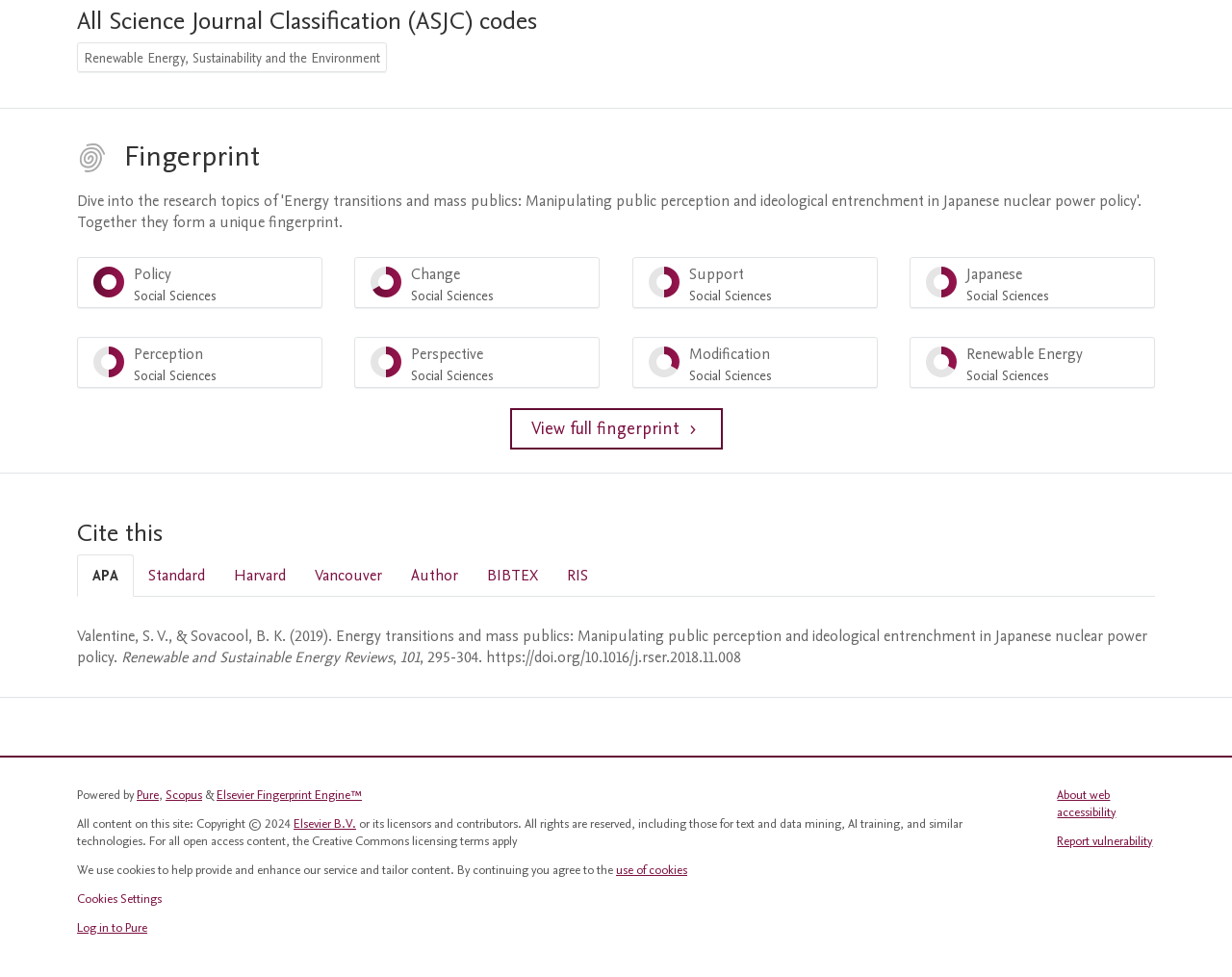Can you identify the bounding box coordinates of the clickable region needed to carry out this instruction: 'Cite this in Harvard style'? The coordinates should be four float numbers within the range of 0 to 1, stated as [left, top, right, bottom].

[0.178, 0.568, 0.244, 0.61]